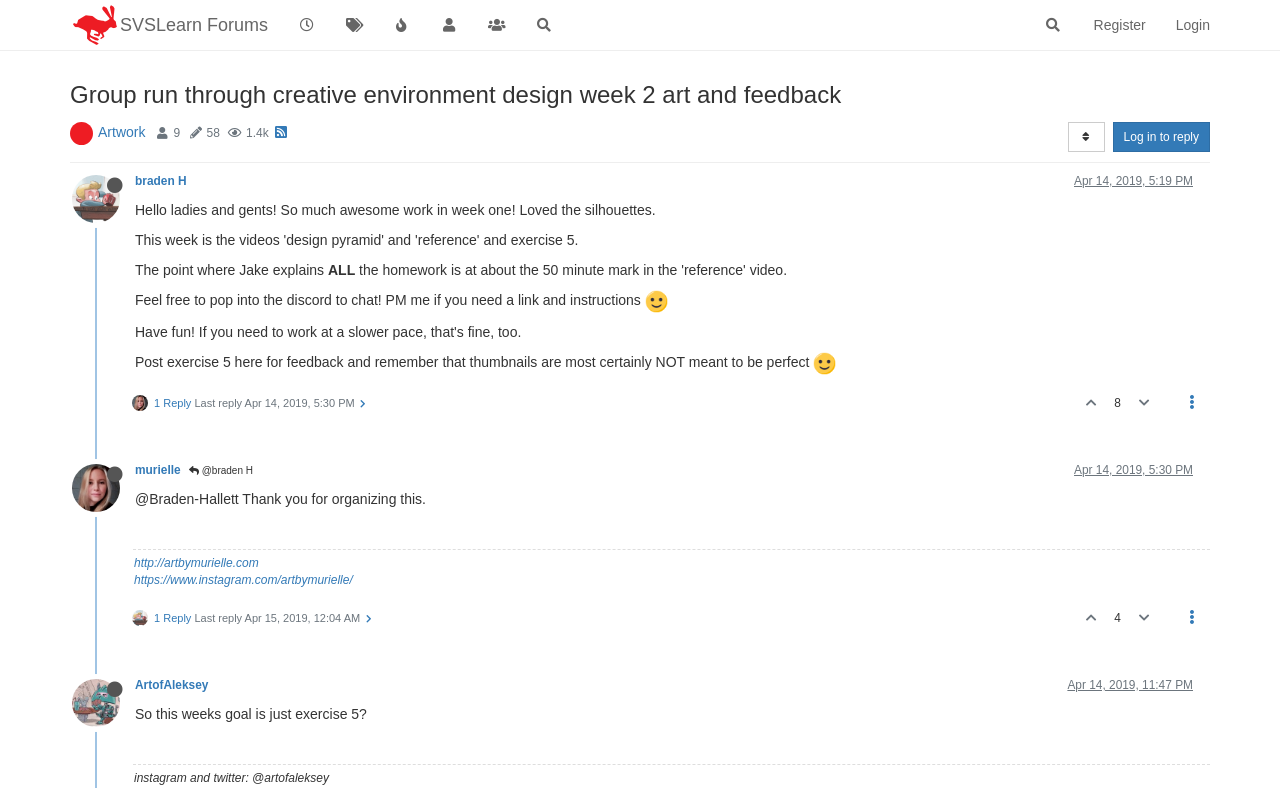Given the element description Gallery, specify the bounding box coordinates of the corresponding UI element in the format (top-left x, top-left y, bottom-right x, bottom-right y). All values must be between 0 and 1.

None